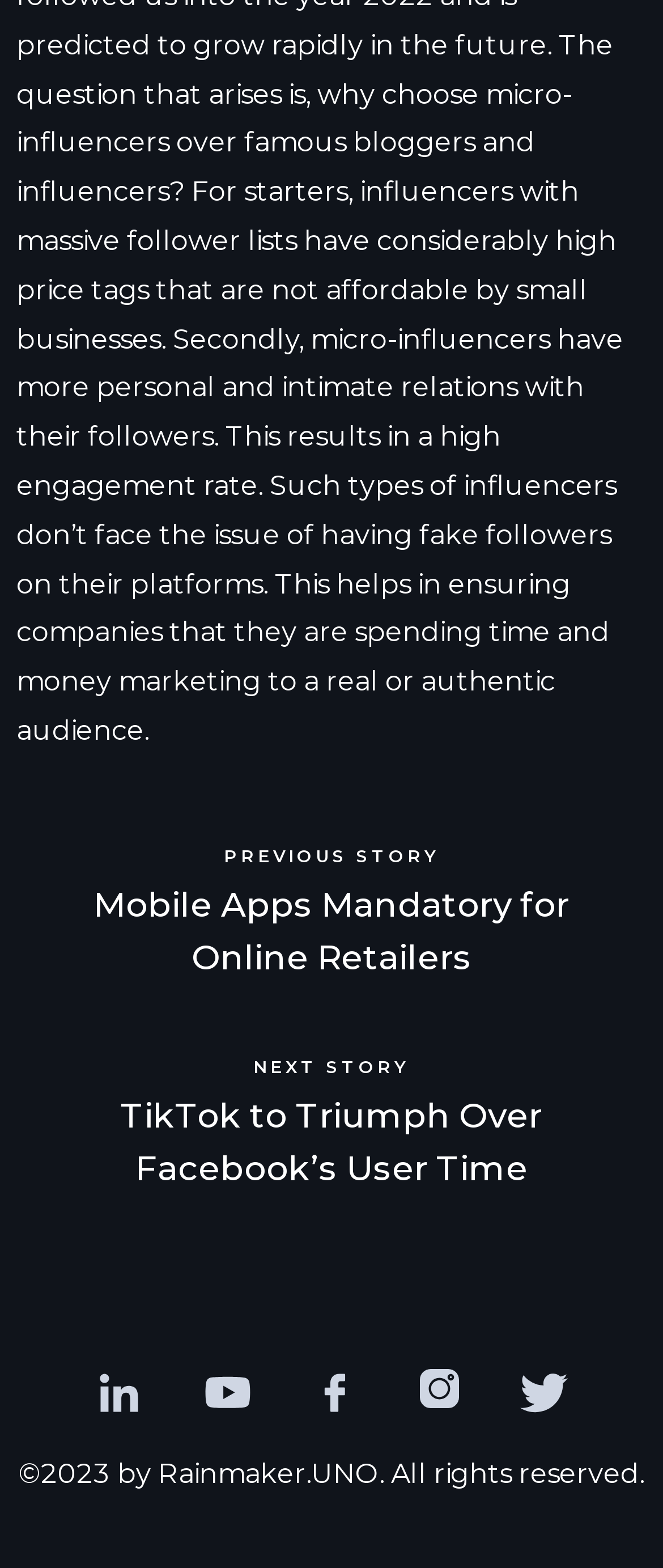Refer to the image and provide an in-depth answer to the question: 
What is the text of the first story link?

I looked at the links on the webpage and found the first story link, which has the text 'Mobile Apps Mandatory for Online Retailers'. This link is located near the top of the webpage.